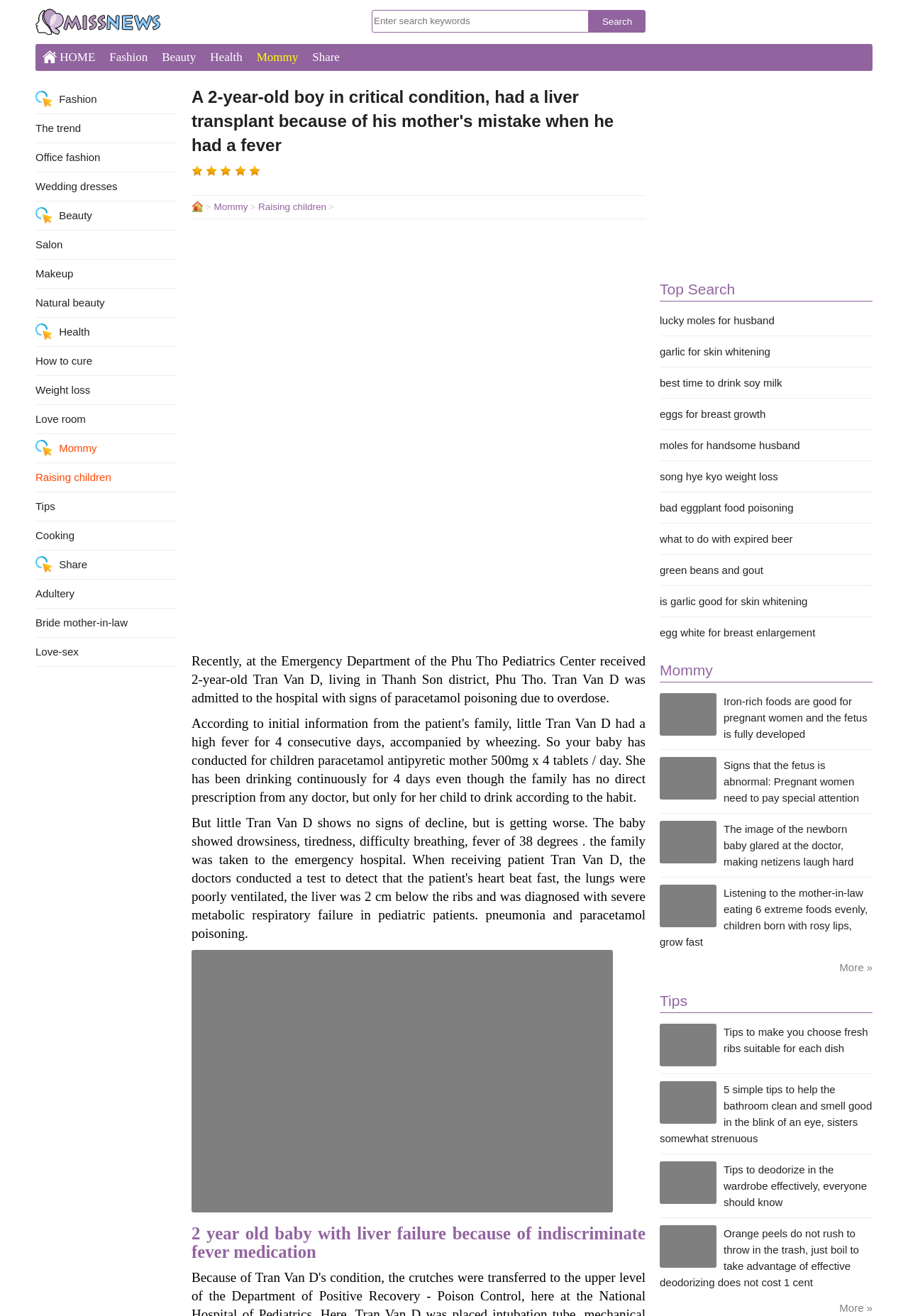What is the main topic of this webpage?
Please provide a comprehensive answer based on the details in the screenshot.

Based on the webpage content, I can see that the main topic is about a 2-year-old boy who had a liver transplant due to his mother's mistake when giving him medicine to reduce fever. The webpage also has links to other health-related topics, which further supports the conclusion that the main topic is health.